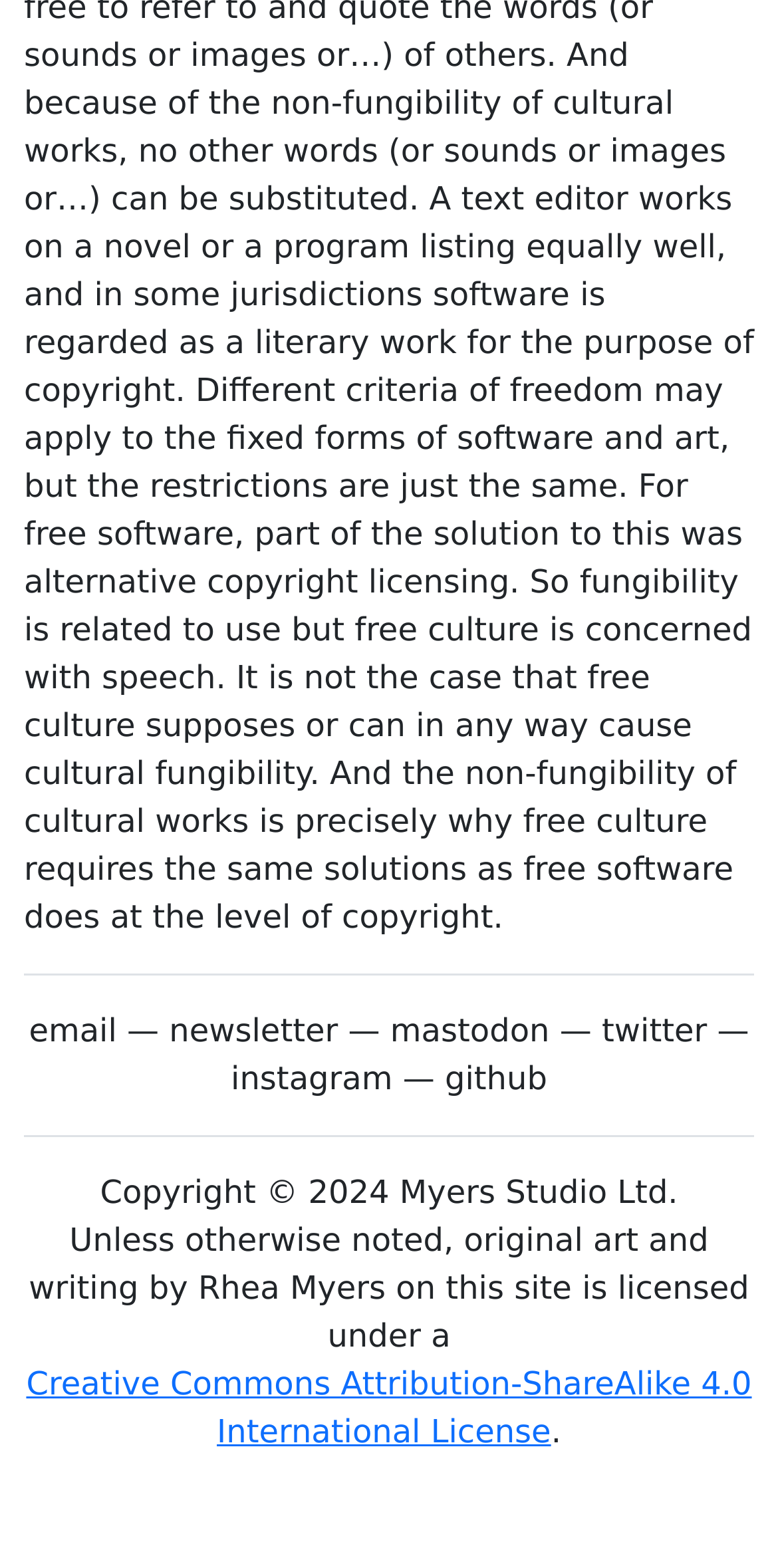Give a one-word or one-phrase response to the question:
How many social media links are available on this webpage?

5